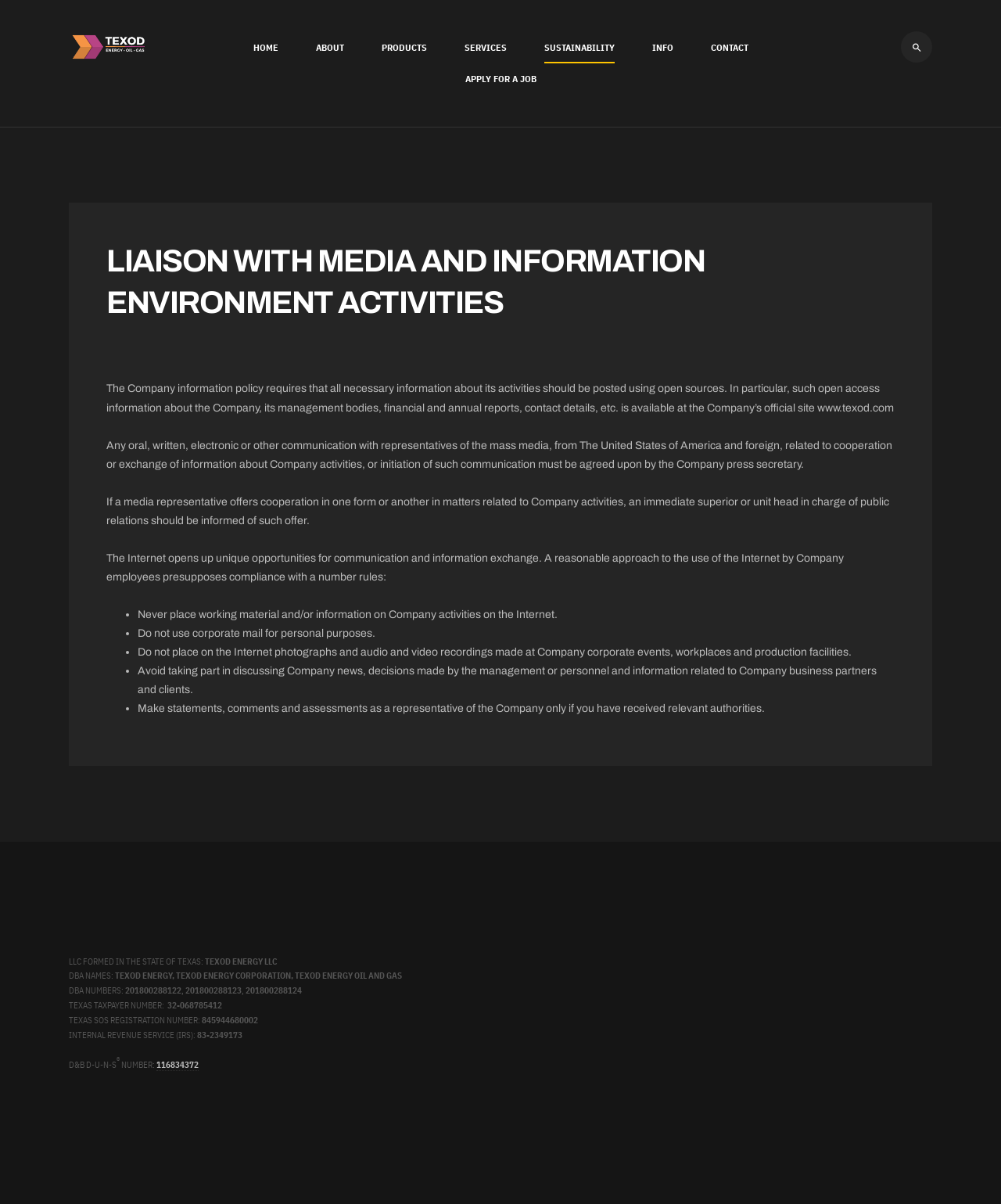Please provide the main heading of the webpage content.

LIAISON WITH MEDIA AND INFORMATION ENVIRONMENT ACTIVITIES